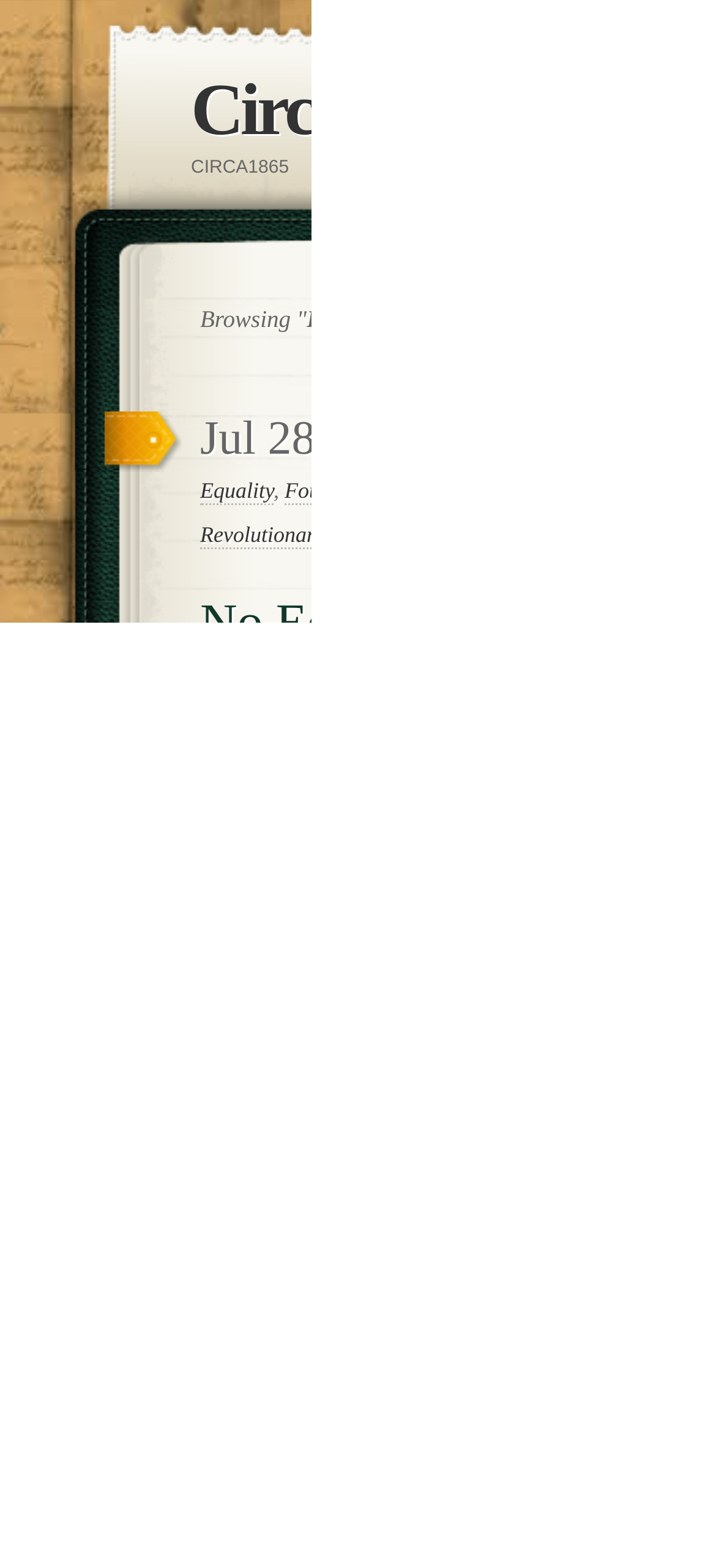What is the name of the website?
Offer a detailed and exhaustive answer to the question.

The name of the website can be found in the heading element at the top of the page, which contains the text 'Circa1865'.